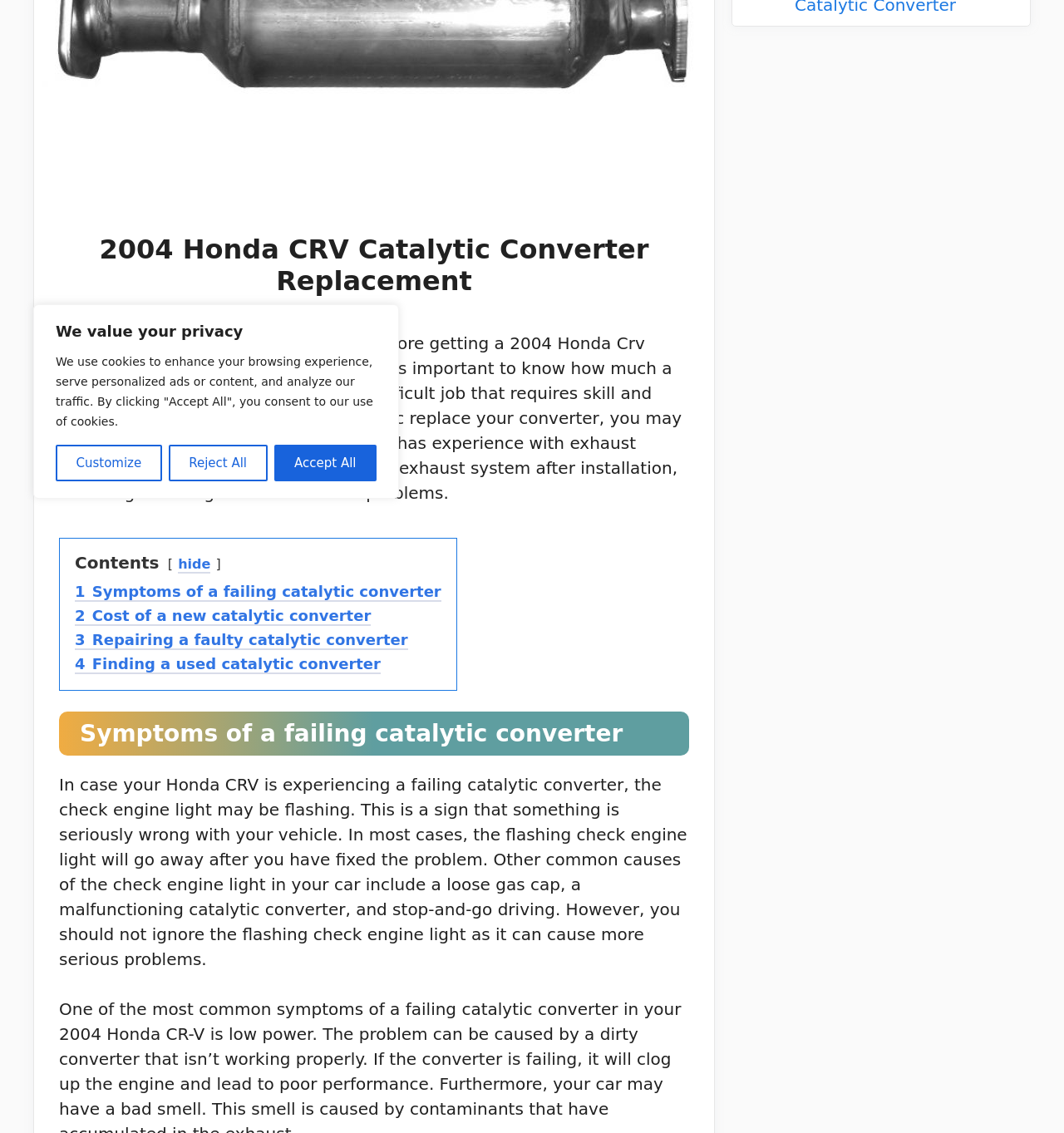Locate the bounding box coordinates of the UI element described by: "hide". Provide the coordinates as four float numbers between 0 and 1, formatted as [left, top, right, bottom].

[0.167, 0.491, 0.198, 0.508]